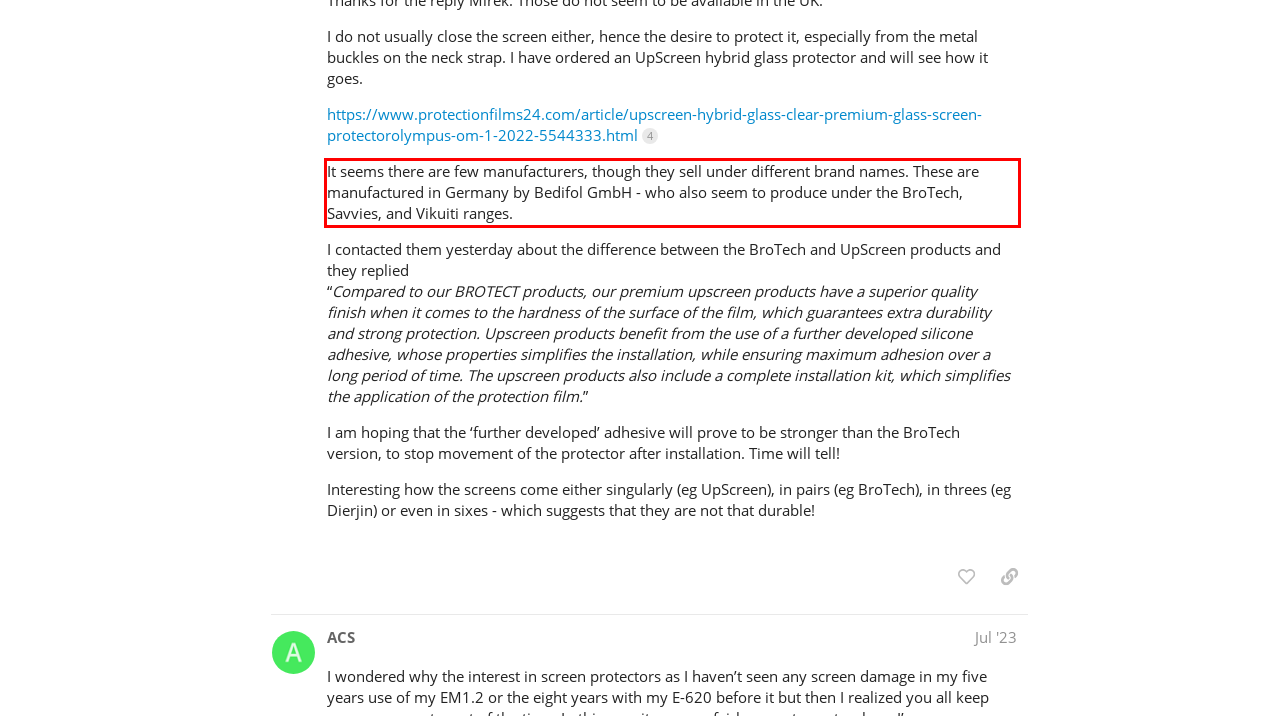In the screenshot of the webpage, find the red bounding box and perform OCR to obtain the text content restricted within this red bounding box.

It seems there are few manufacturers, though they sell under different brand names. These are manufactured in Germany by Bedifol GmbH - who also seem to produce under the BroTech, Savvies, and Vikuiti ranges.